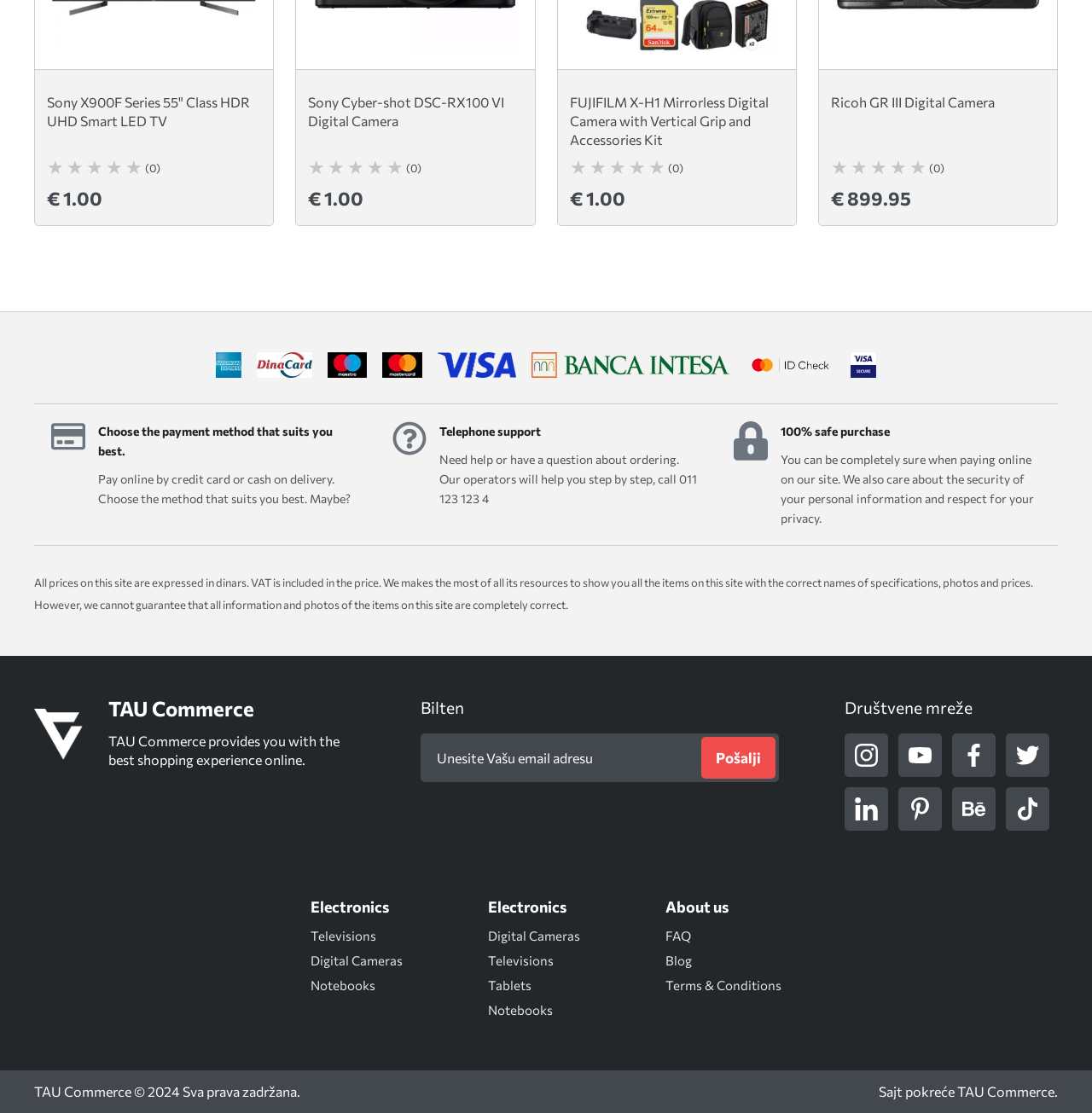Respond to the question below with a single word or phrase: What is the name of the company providing the best shopping experience online?

TAU Commerce